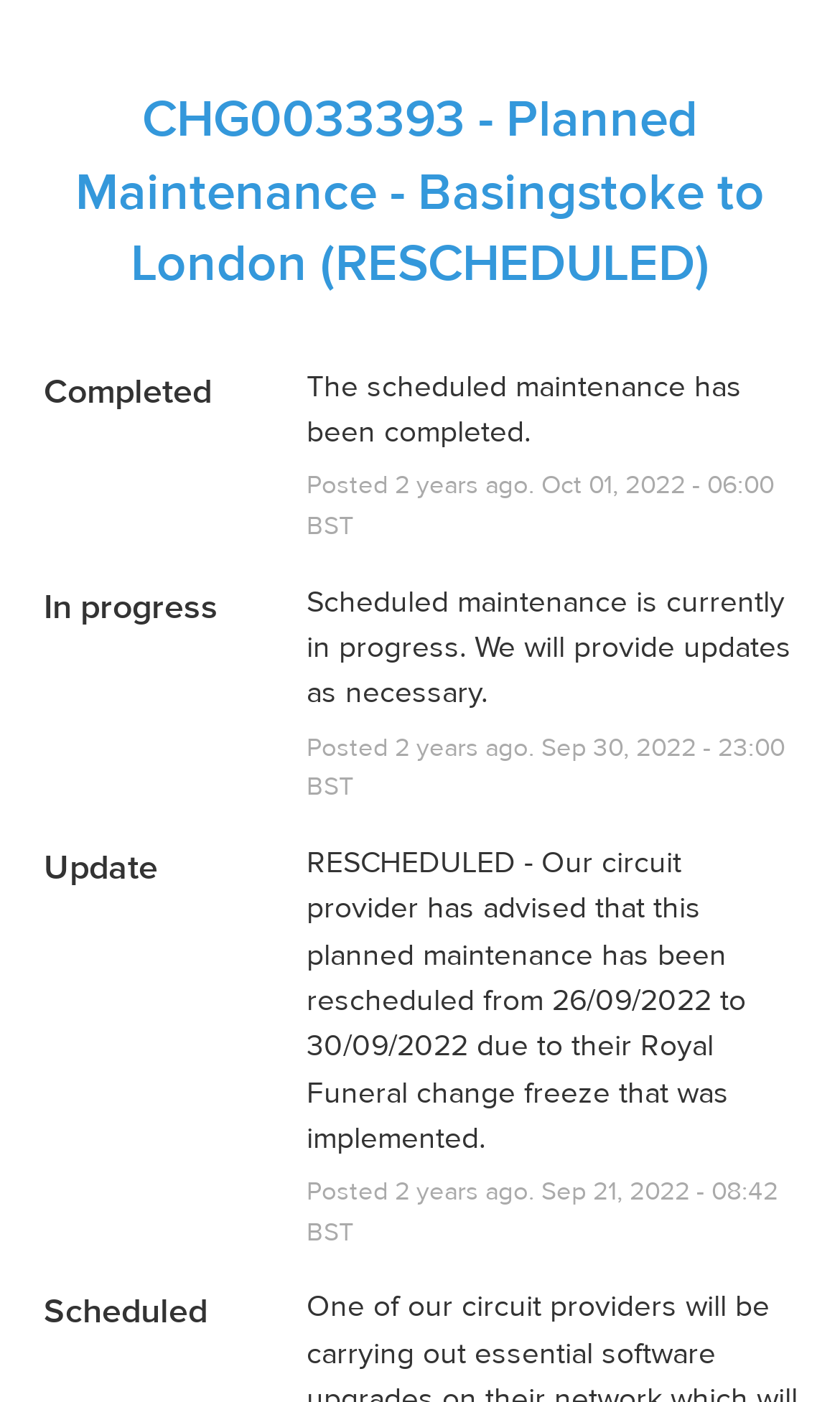Respond to the question below with a concise word or phrase:
What is the purpose of this webpage?

Status page